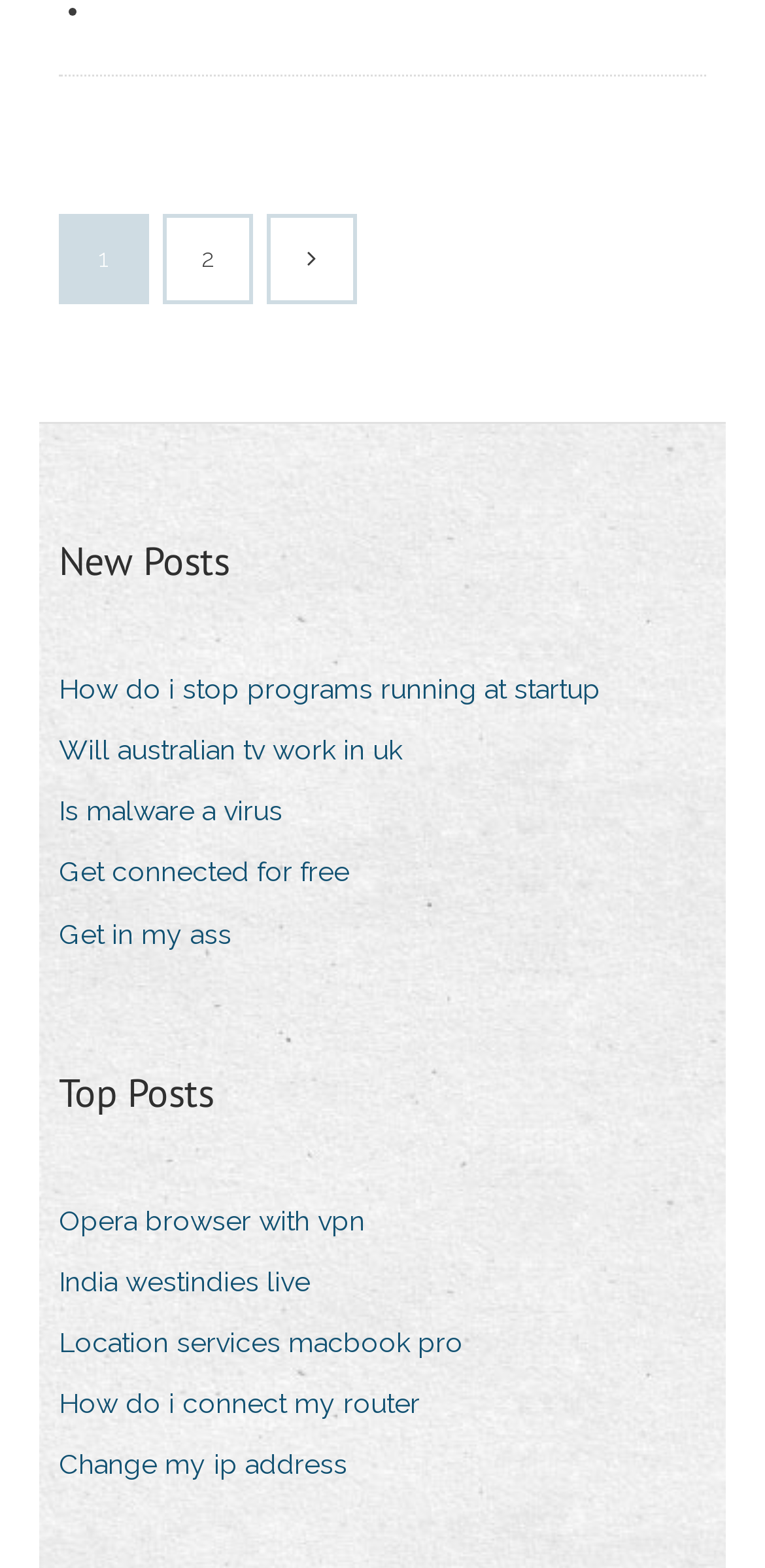Respond to the question below with a single word or phrase:
What is the first post listed under 'Top Posts'?

Opera browser with vpn